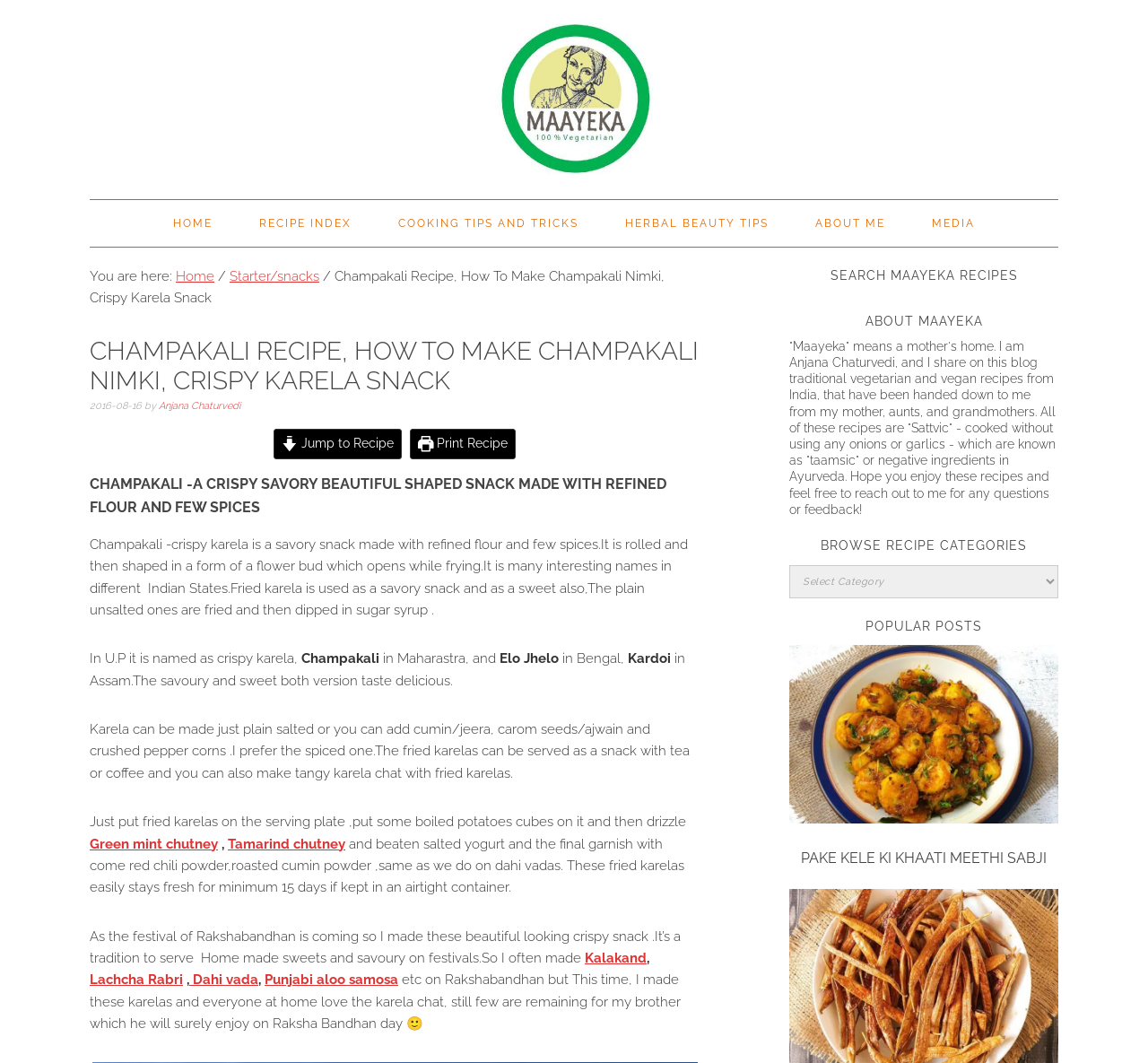Identify the bounding box coordinates for the element that needs to be clicked to fulfill this instruction: "Jump to the recipe". Provide the coordinates in the format of four float numbers between 0 and 1: [left, top, right, bottom].

[0.238, 0.403, 0.35, 0.432]